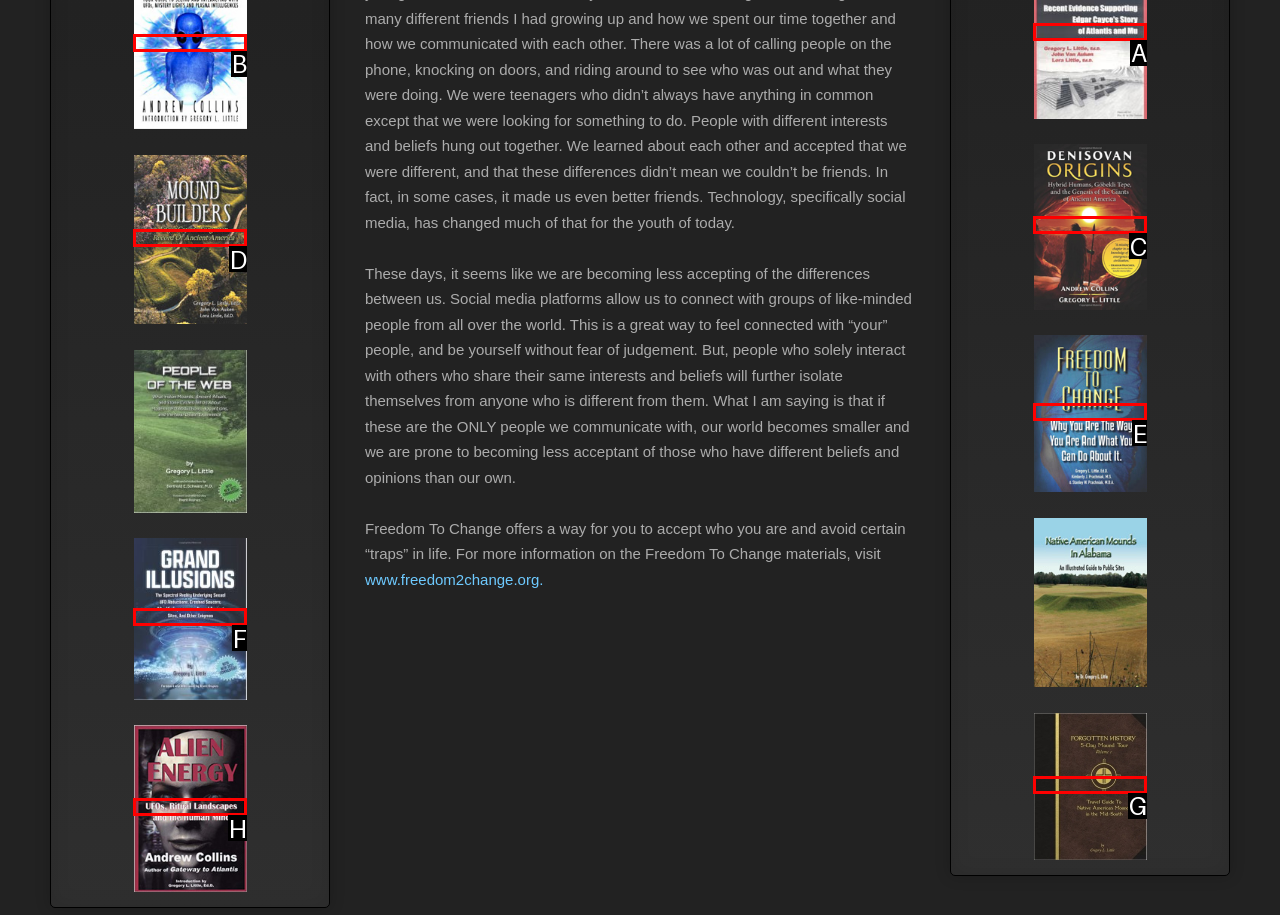Choose the option that matches the following description: parent_node: Books
Reply with the letter of the selected option directly.

H